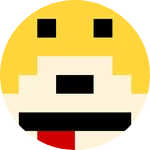What color are the character's eyes?
Please ensure your answer to the question is detailed and covers all necessary aspects.

The caption specifically mentions that the character has two black square eyes, which implies a minimalist design and a focus on simplicity.